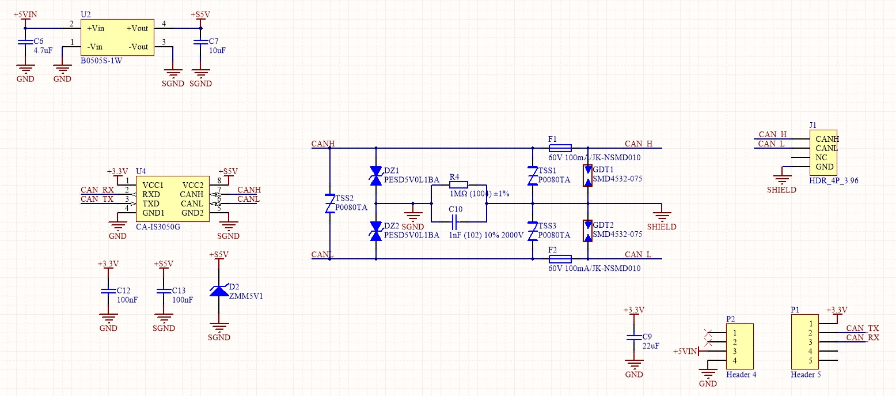What is the function of capacitors in this circuit?
Provide a detailed and well-explained answer to the question.

According to the caption, capacitors are used for 'signal smoothing and stabilization', which means they help to filter out noise and ensure reliable communication in the circuit.